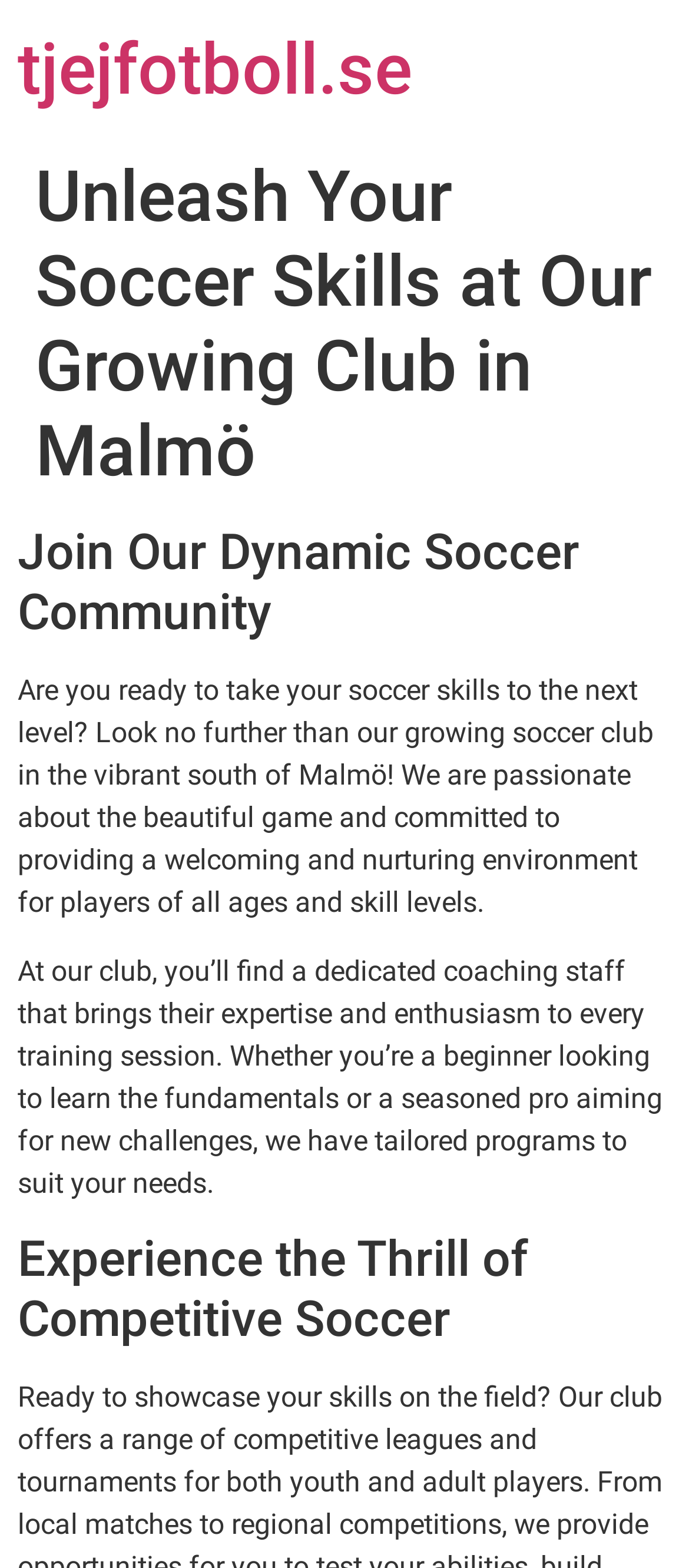Based on the image, provide a detailed response to the question:
What is the focus of the soccer club?

Based on the webpage content, the focus of the soccer club is to help players improve their soccer skills, as stated in the heading 'Unleash Your Soccer Skills at Our Growing Club in Malmö' and the static text 'Are you ready to take your soccer skills to the next level?'.